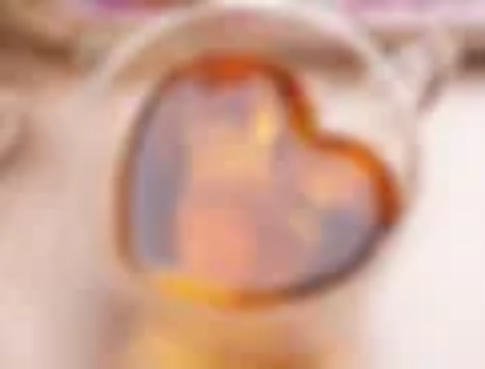What is the tone of the overall composition? Refer to the image and provide a one-word or short phrase answer.

Hope and renewal